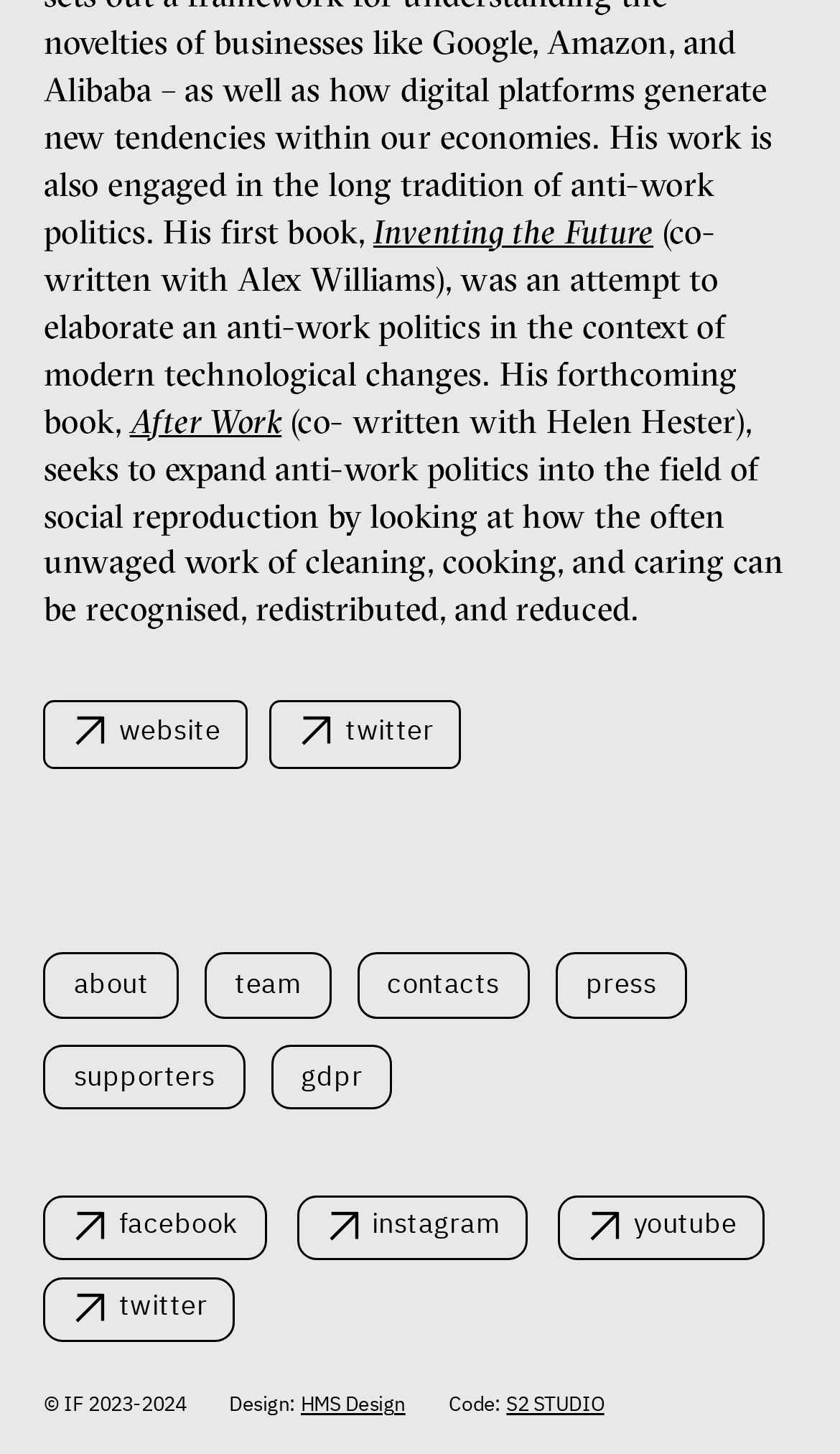Please specify the bounding box coordinates for the clickable region that will help you carry out the instruction: "Follow on twitter".

[0.052, 0.482, 0.296, 0.529]